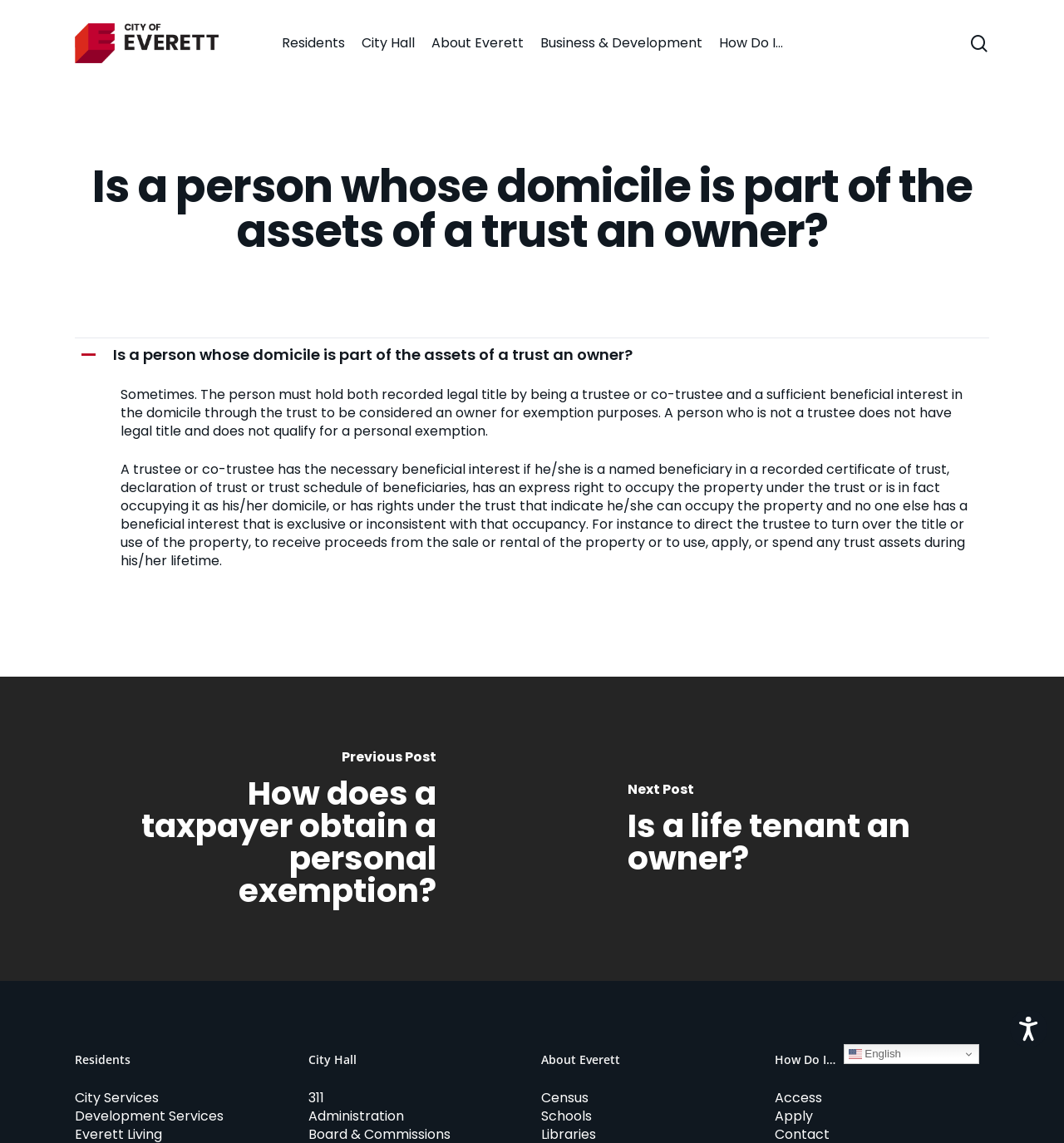Using the information from the screenshot, answer the following question thoroughly:
What type of information can be found in the 'Residents' section?

The 'Residents' section of the website provides information and links to various city services, such as City Hall, Development Services, and How Do I…, that are relevant to residents of Everett, MA.